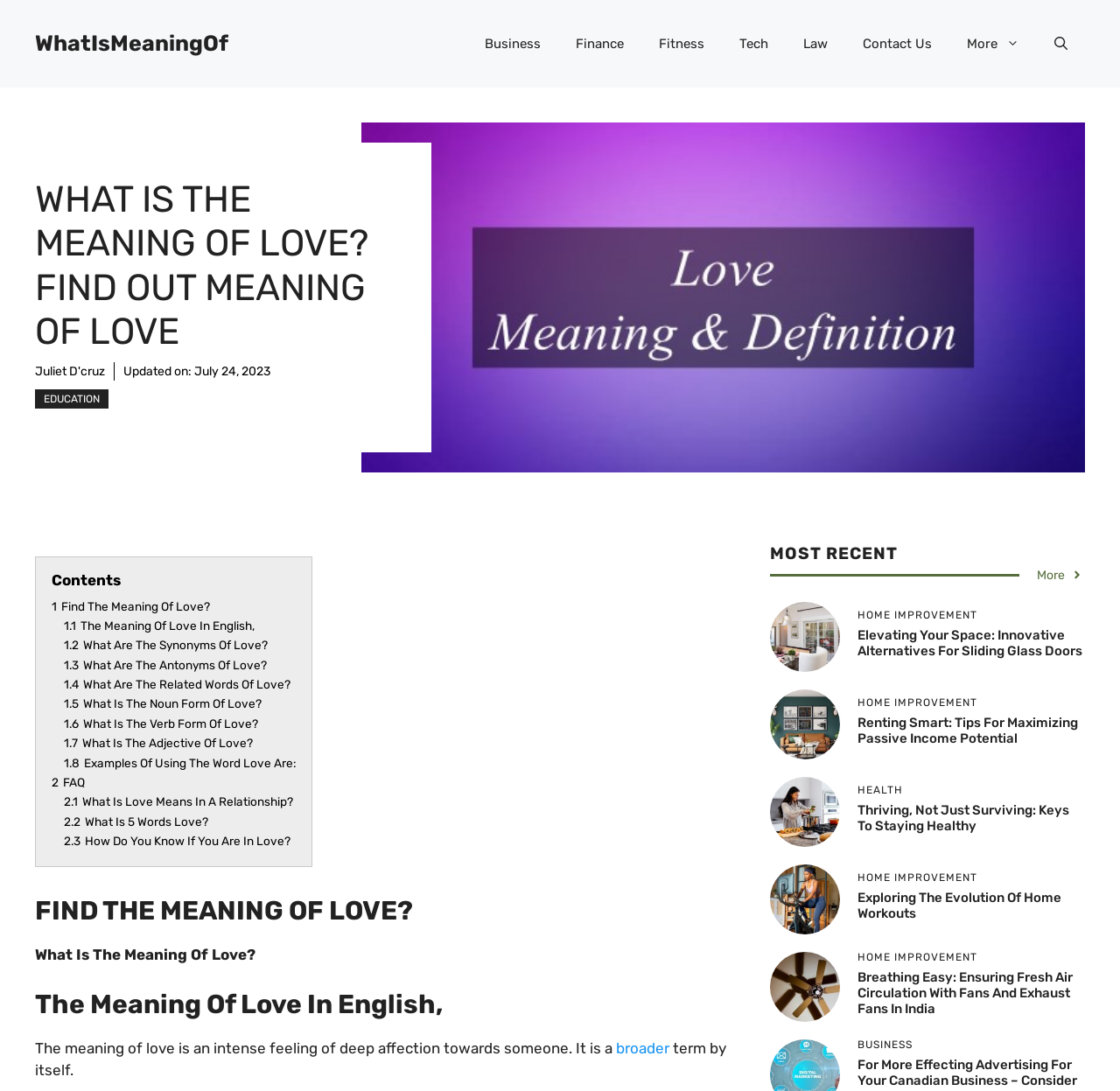Please mark the bounding box coordinates of the area that should be clicked to carry out the instruction: "Click on the 'More' link".

[0.848, 0.016, 0.926, 0.064]